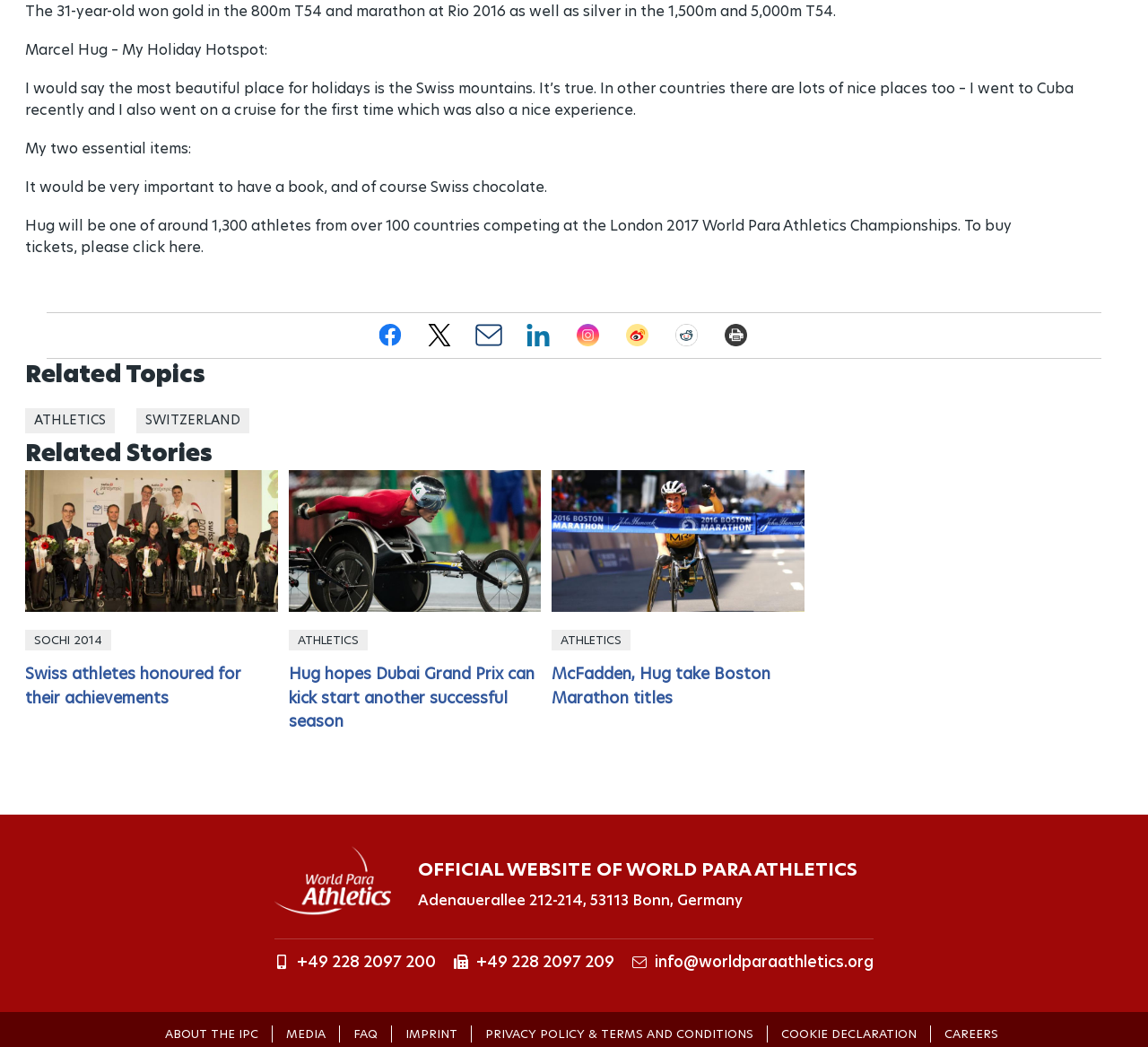Highlight the bounding box of the UI element that corresponds to this description: "Adenauerallee 212-214, 53113 Bonn, Germany".

[0.364, 0.85, 0.647, 0.869]